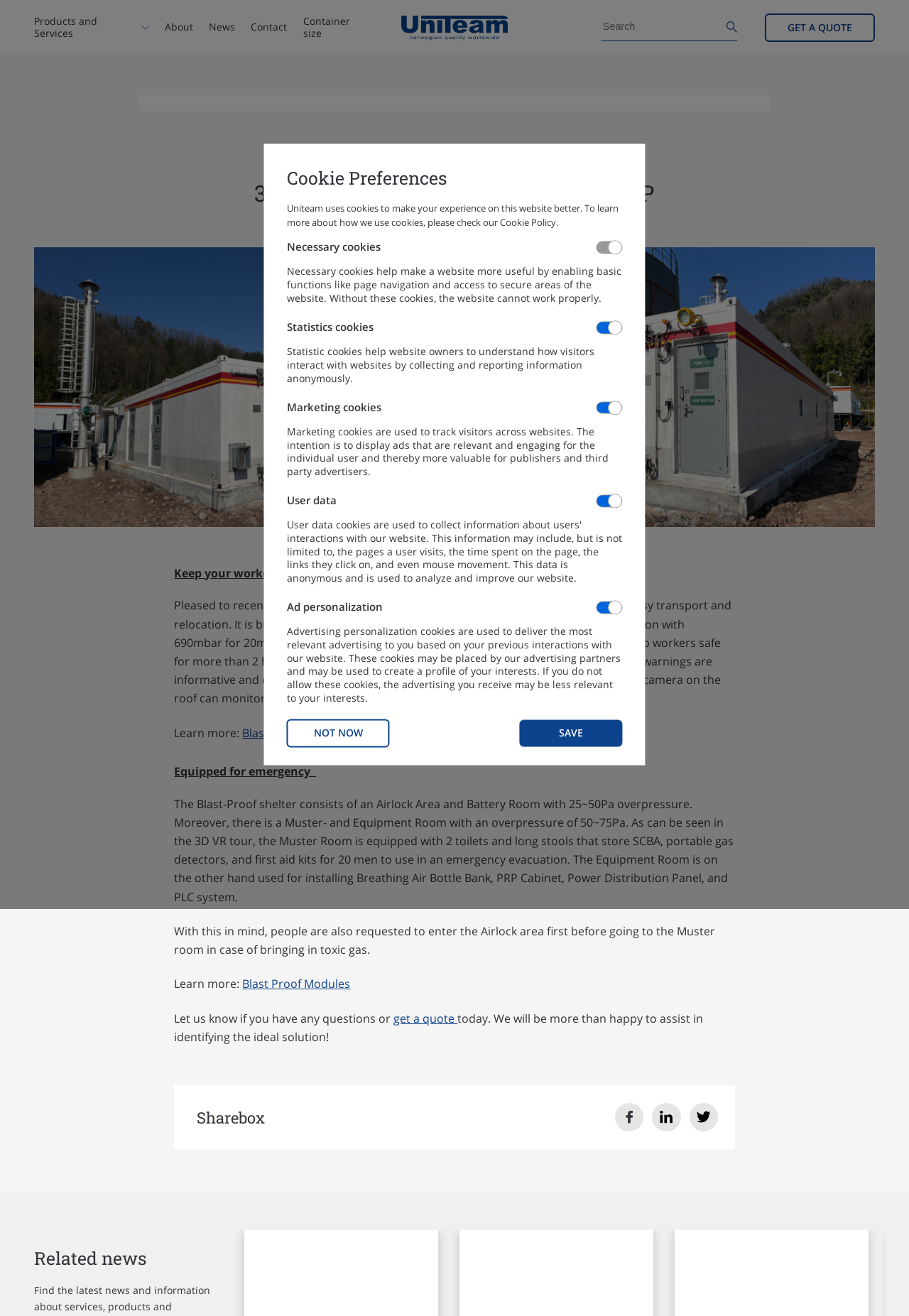Pinpoint the bounding box coordinates of the clickable area needed to execute the instruction: "Visit the recently released page". The coordinates should be specified as four float numbers between 0 and 1, i.e., [left, top, right, bottom].

None